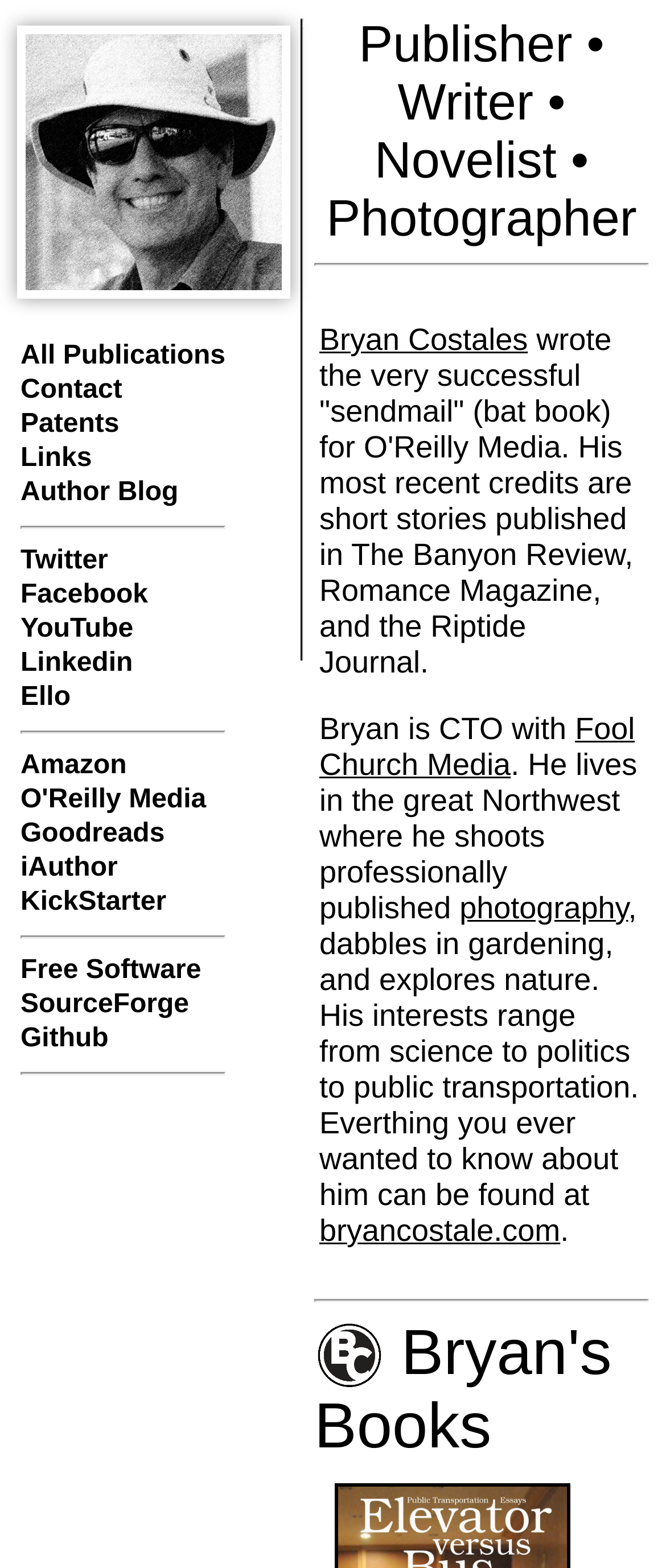Answer succinctly with a single word or phrase:
Where does Bryan Costales live?

the great Northwest